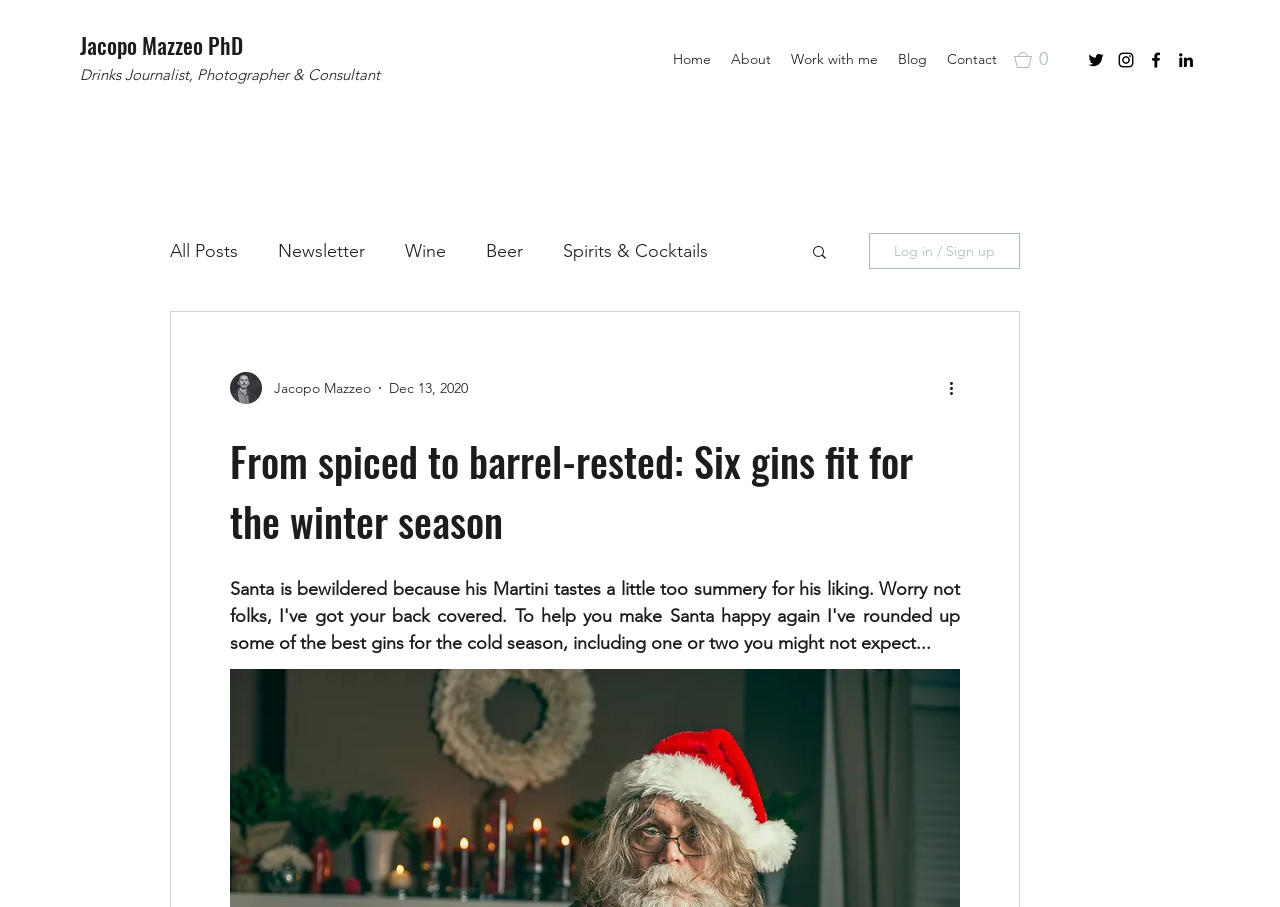How many social media links are present?
Respond to the question with a single word or phrase according to the image.

4